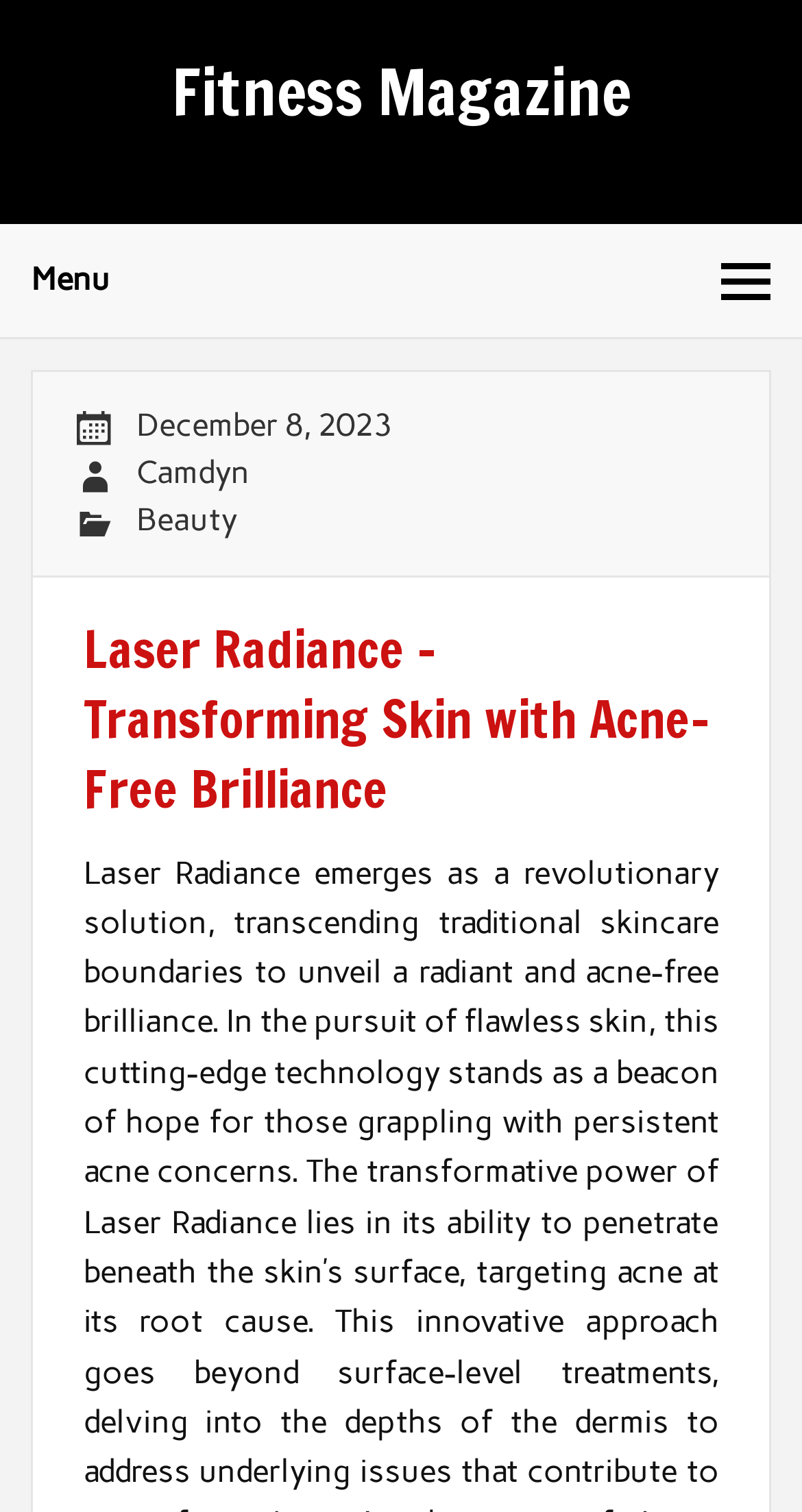Refer to the screenshot and answer the following question in detail:
What is the author of the article?

The author of the article can be determined by expanding the menu button, which reveals a link with the text 'Camdyn'. This link is likely the author's name or profile.